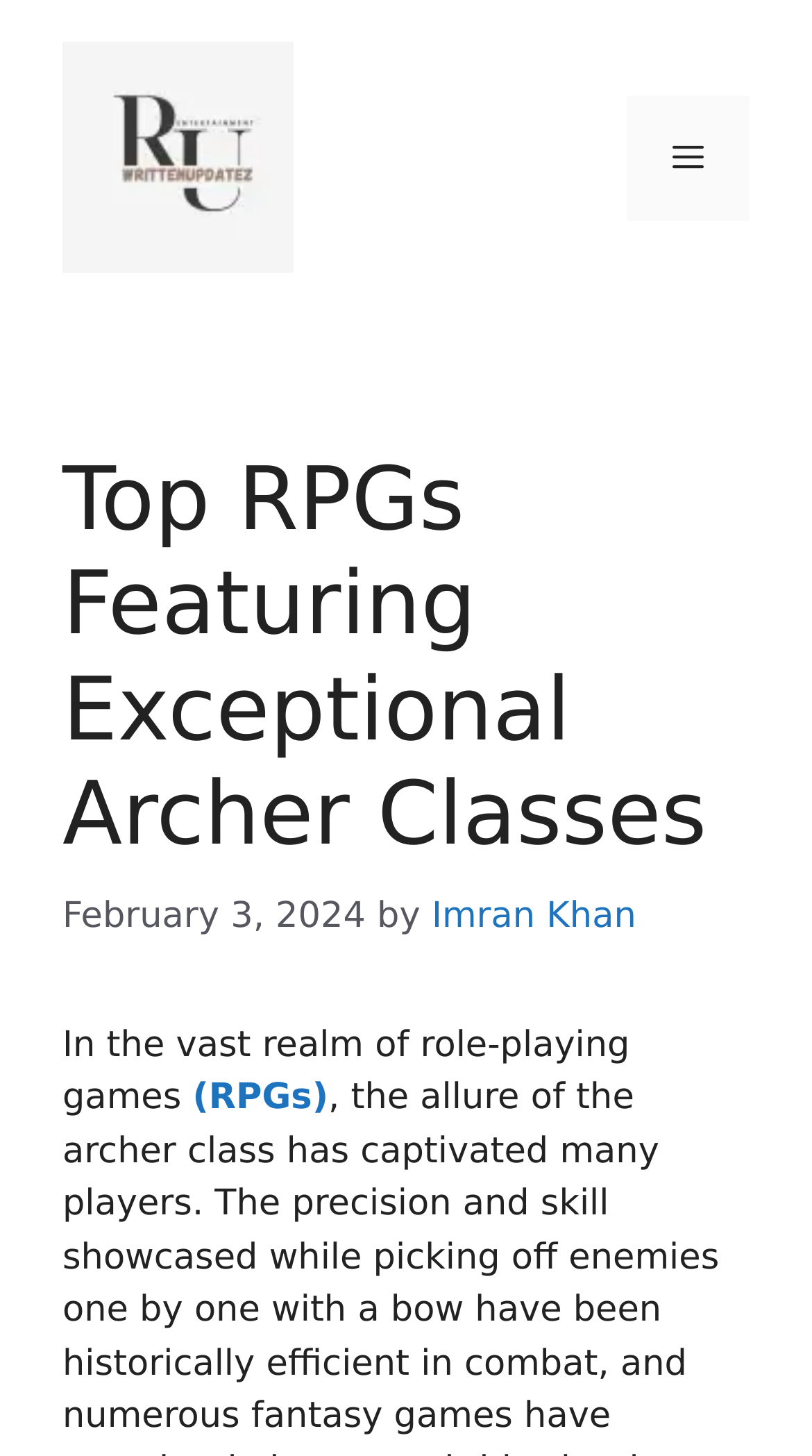What is the text on the top-left corner of the banner?
Look at the screenshot and give a one-word or phrase answer.

Written Updatez